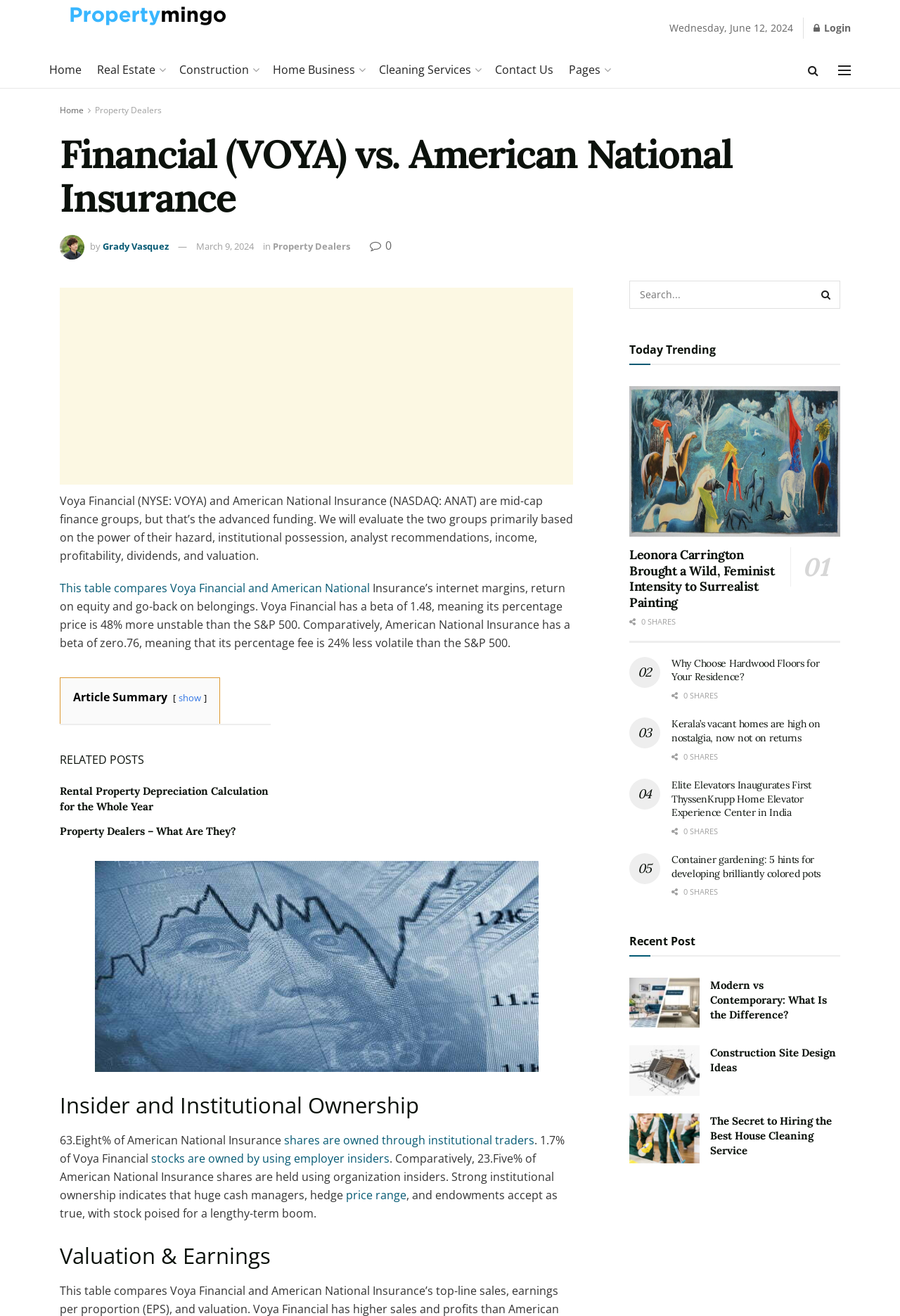Please examine the image and provide a detailed answer to the question: What is the date of the article?

I found the date of the article by looking at the top of the webpage, where it says 'Wednesday, June 12, 2024' in a static text element.